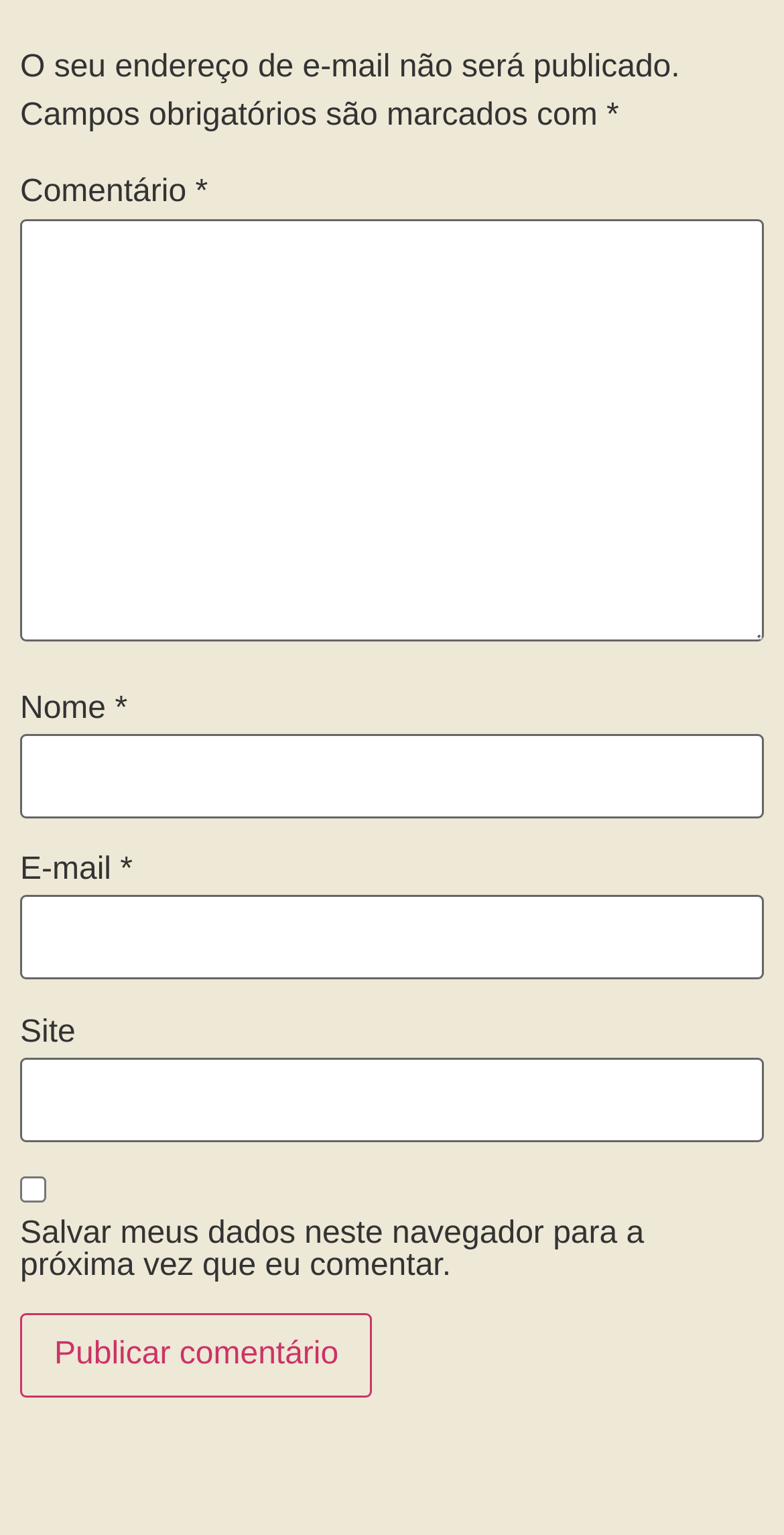Find the bounding box coordinates for the UI element that matches this description: "HathiTrust Digital Library".

None